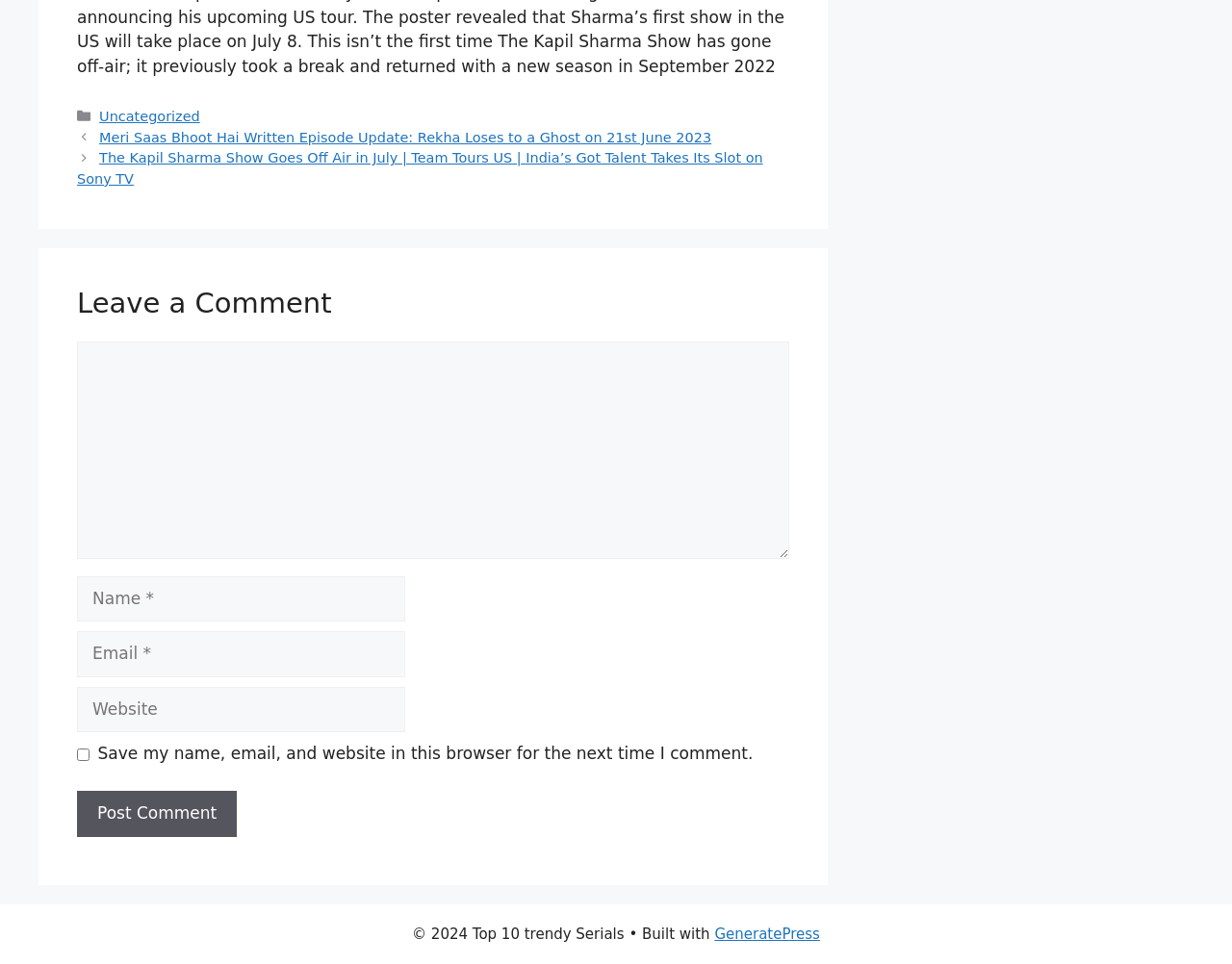Can you find the bounding box coordinates for the element to click on to achieve the instruction: "Read the post about Meri Saas Bhoot Hai"?

[0.081, 0.134, 0.577, 0.15]